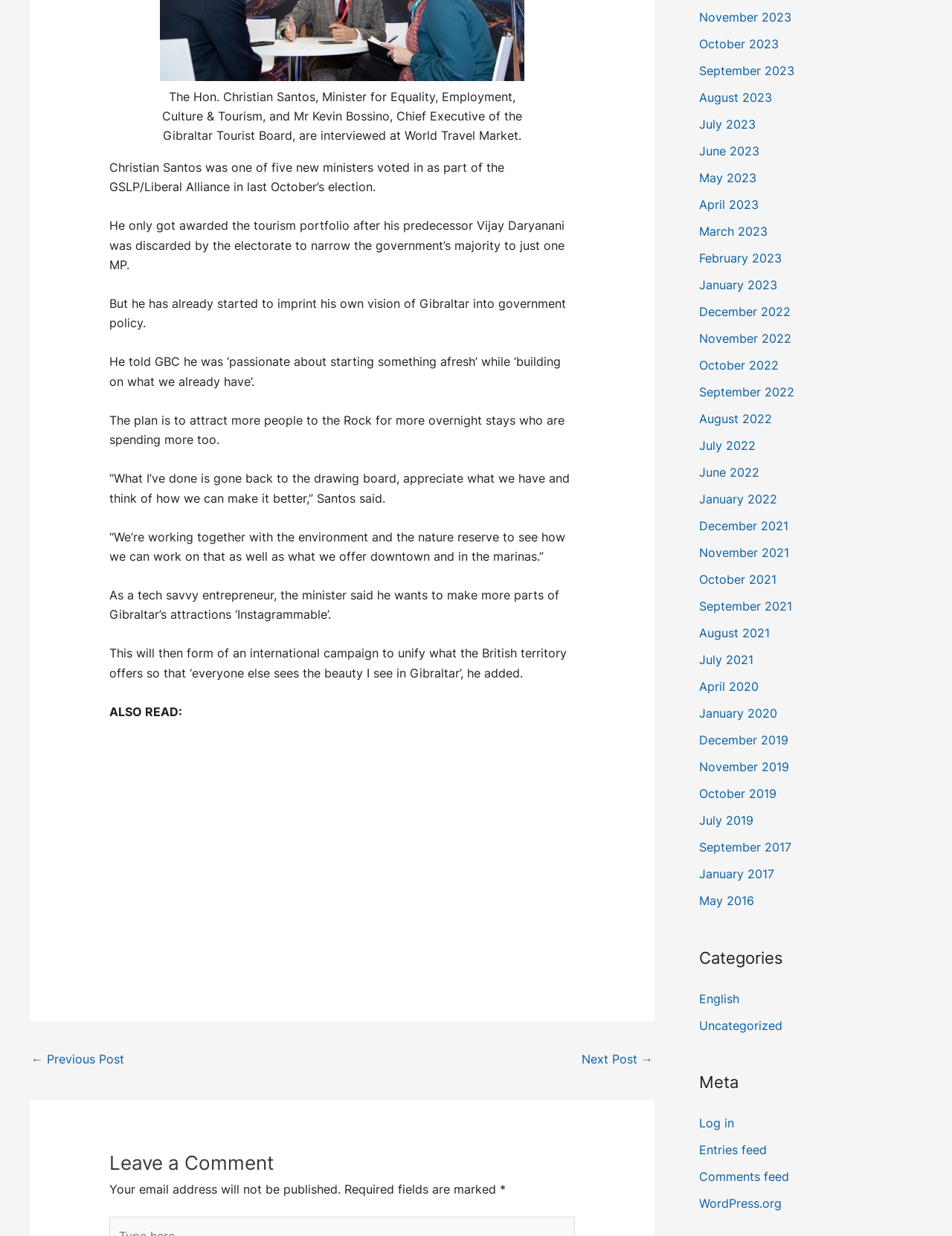What is the goal of the minister's plan?
Based on the image, answer the question with as much detail as possible.

The answer can be found in the paragraph where it is mentioned that 'The plan is to attract more people to the Rock for more overnight stays who are spending more too.'